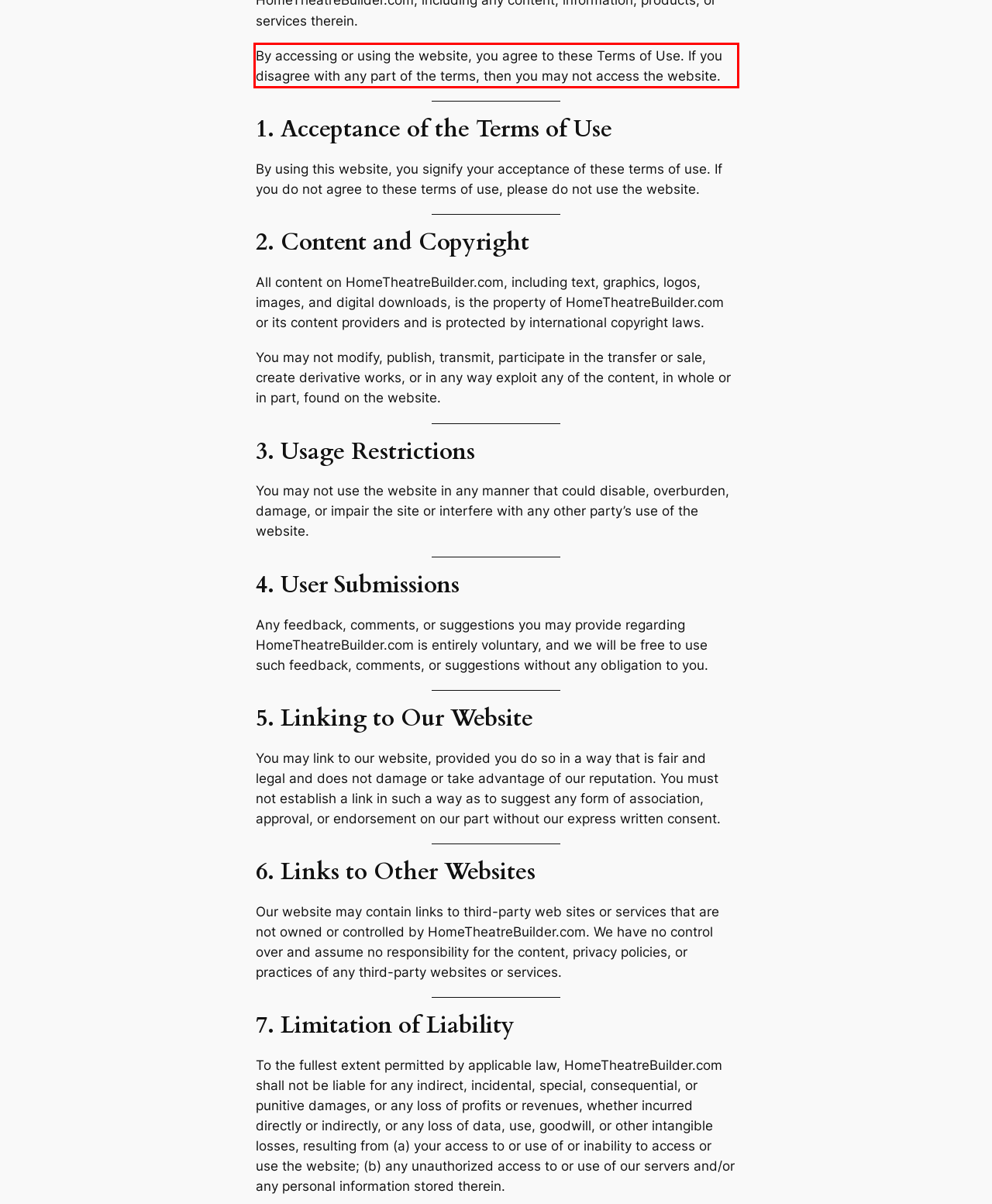Using the provided screenshot of a webpage, recognize the text inside the red rectangle bounding box by performing OCR.

By accessing or using the website, you agree to these Terms of Use. If you disagree with any part of the terms, then you may not access the website.